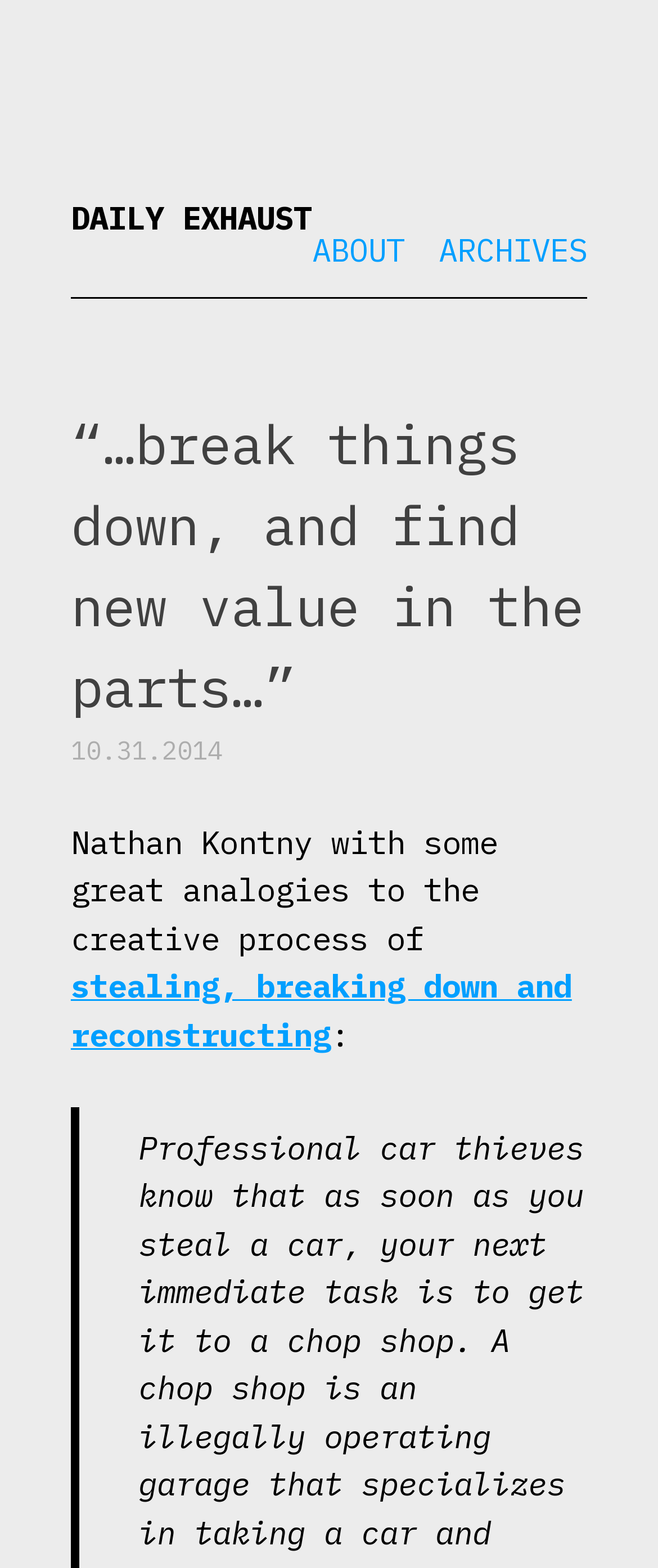What is the date mentioned on the webpage?
Using the information from the image, answer the question thoroughly.

I found the date '10.31.2014' on the webpage, which is located below the main heading and above the text that starts with 'Nathan Kontny with some great analogies...'.